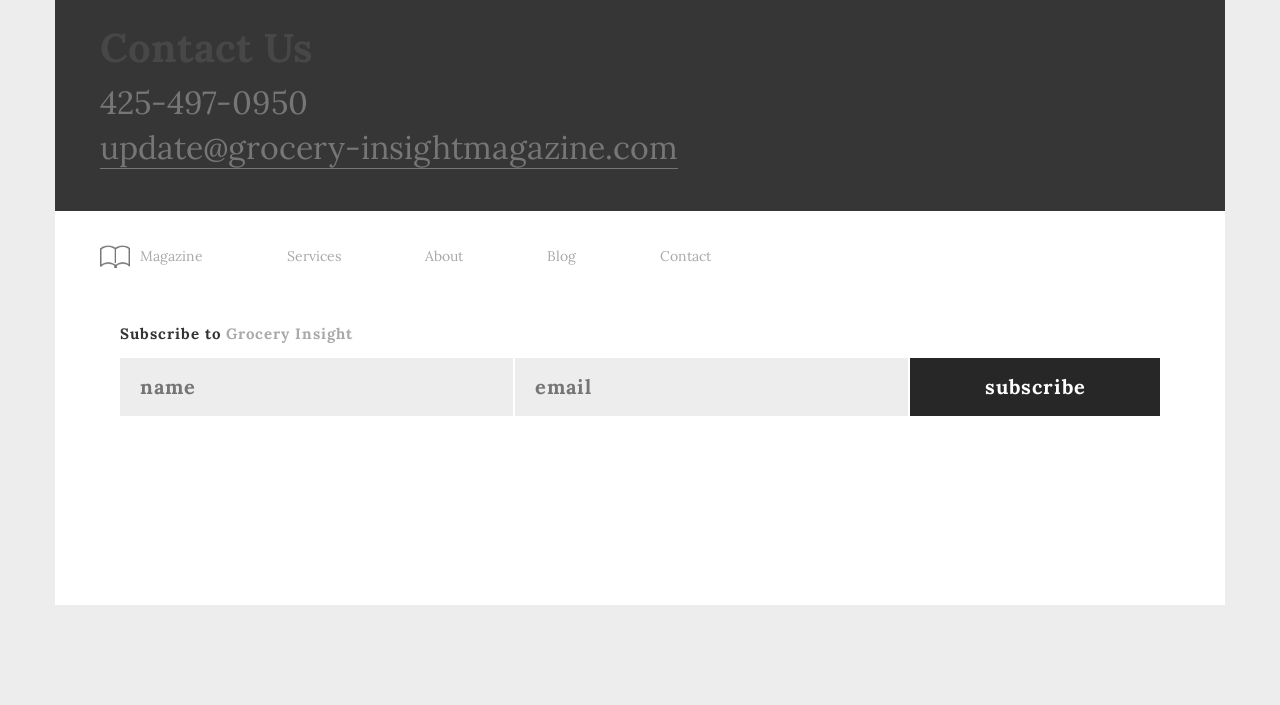Determine the bounding box coordinates of the region that needs to be clicked to achieve the task: "Go to the Magazine page".

[0.062, 0.299, 0.19, 0.406]